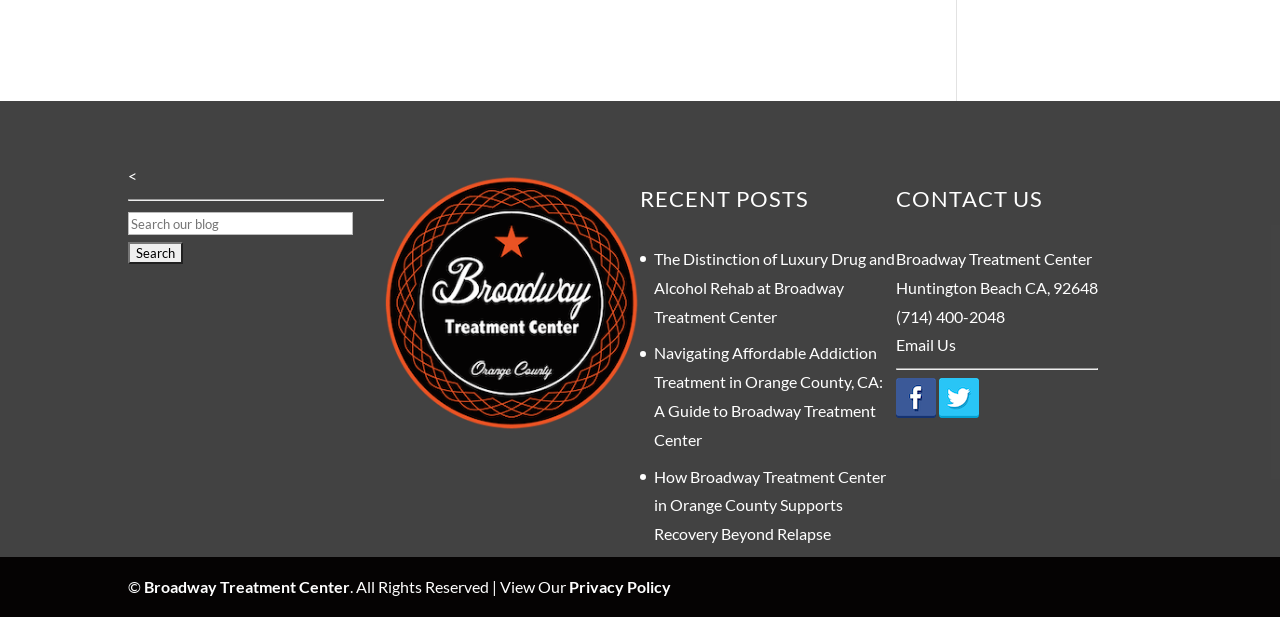How many social media links are available?
Please answer the question with as much detail as possible using the screenshot.

I counted the number of social media links by looking at the links with images, which are 'Broadway Treatment Center Facebook' and 'Broadway Treatment Center Twitter'.